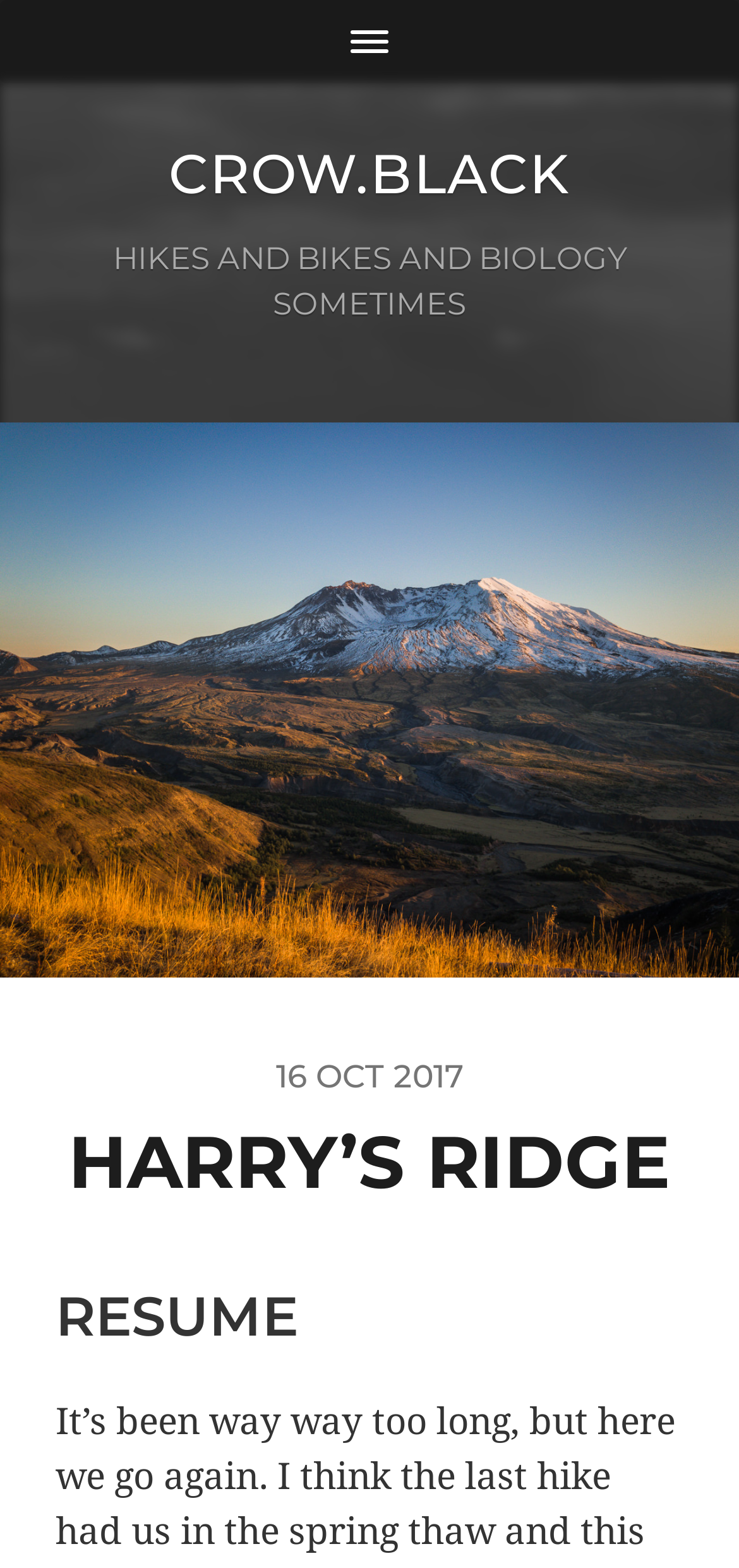What is the date of the hike?
Please provide a comprehensive answer based on the contents of the image.

I found the date of the hike by looking at the text element '16 OCT 2017' which is located below the image on the webpage.